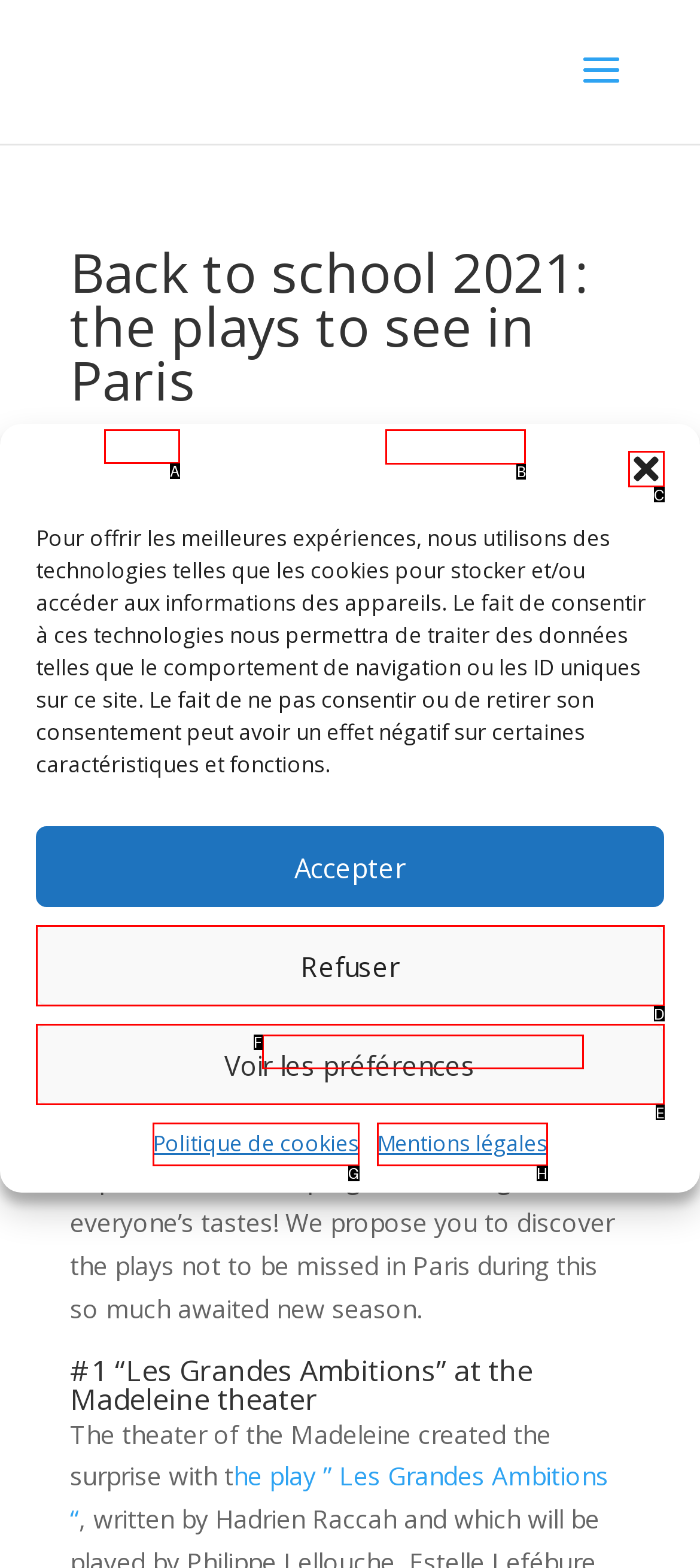Determine the letter of the element to click to accomplish this task: Check the Accessibility page. Respond with the letter.

None